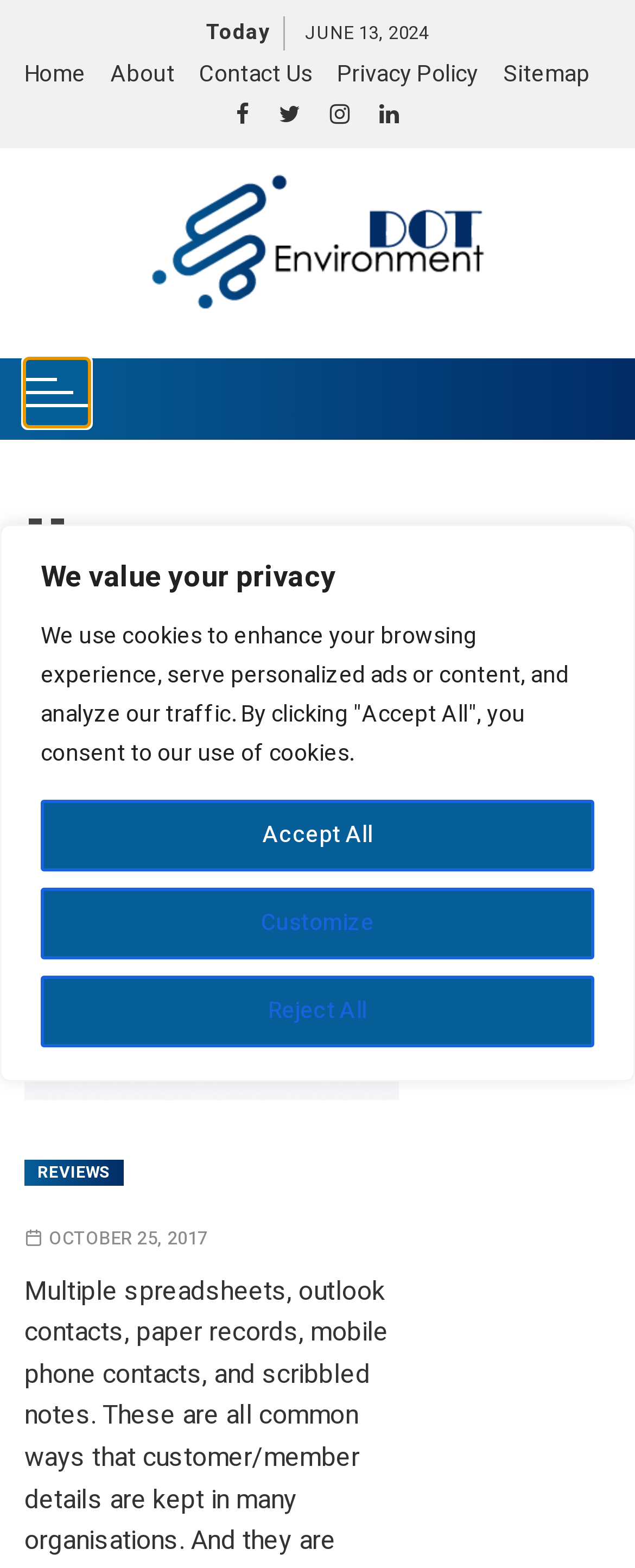Indicate the bounding box coordinates of the clickable region to achieve the following instruction: "click the button."

[0.038, 0.228, 0.141, 0.272]